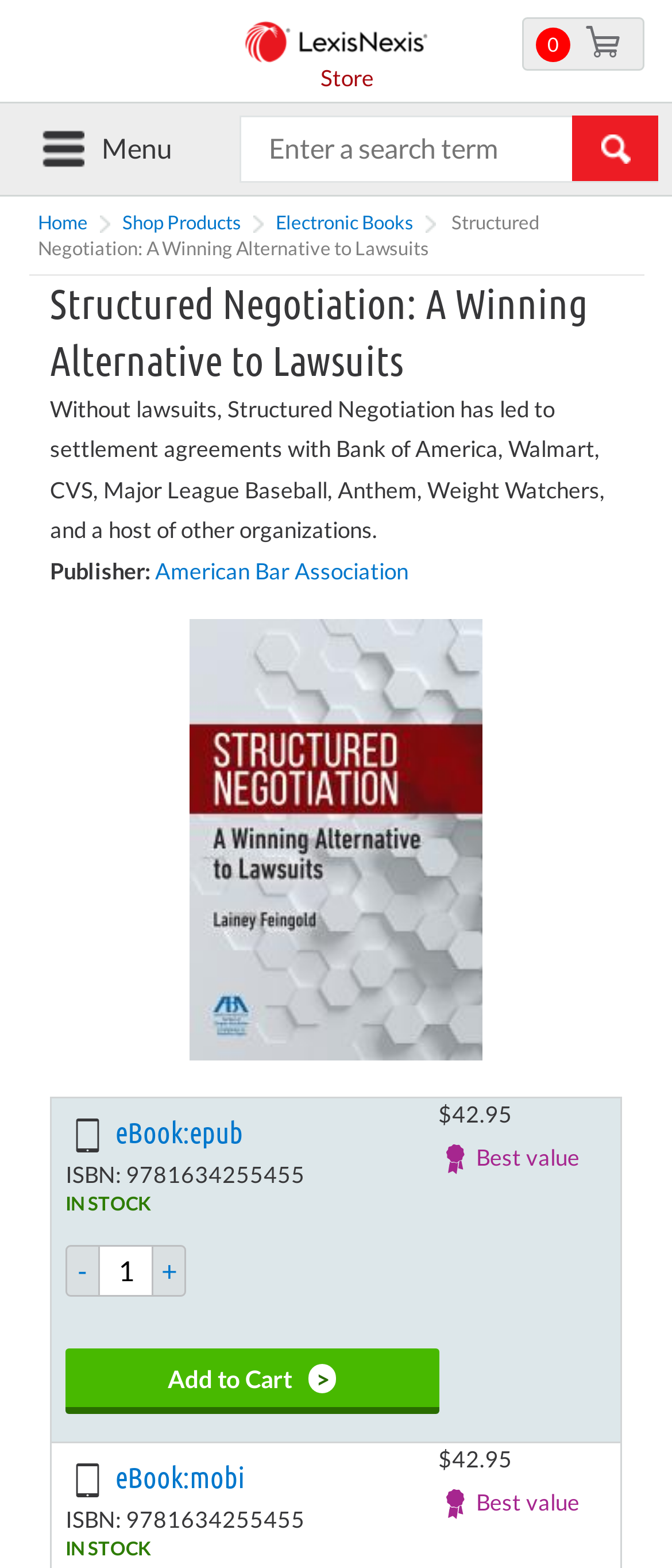What is the publisher of this book?
Please utilize the information in the image to give a detailed response to the question.

I found the publisher information by looking at the section below the book title, where it says 'Publisher:' followed by a link to 'American Bar Association'.